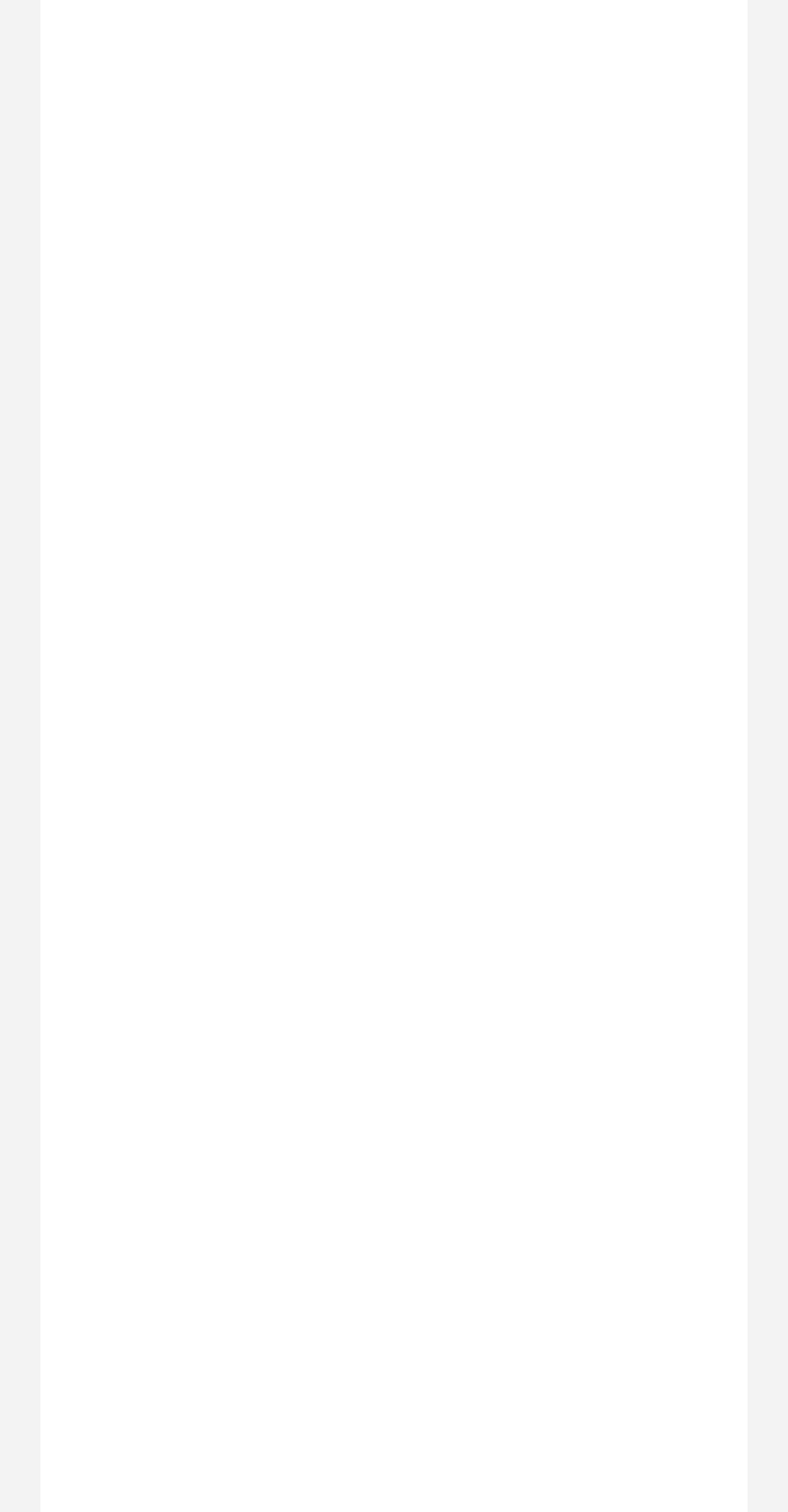What is Diabetes Rounds for?
Kindly offer a comprehensive and detailed response to the question.

Diabetes Rounds is a forum for doctors from around the world to discuss diabetes, allowing them to improve their practice and learn from other diabetes professionals globally.